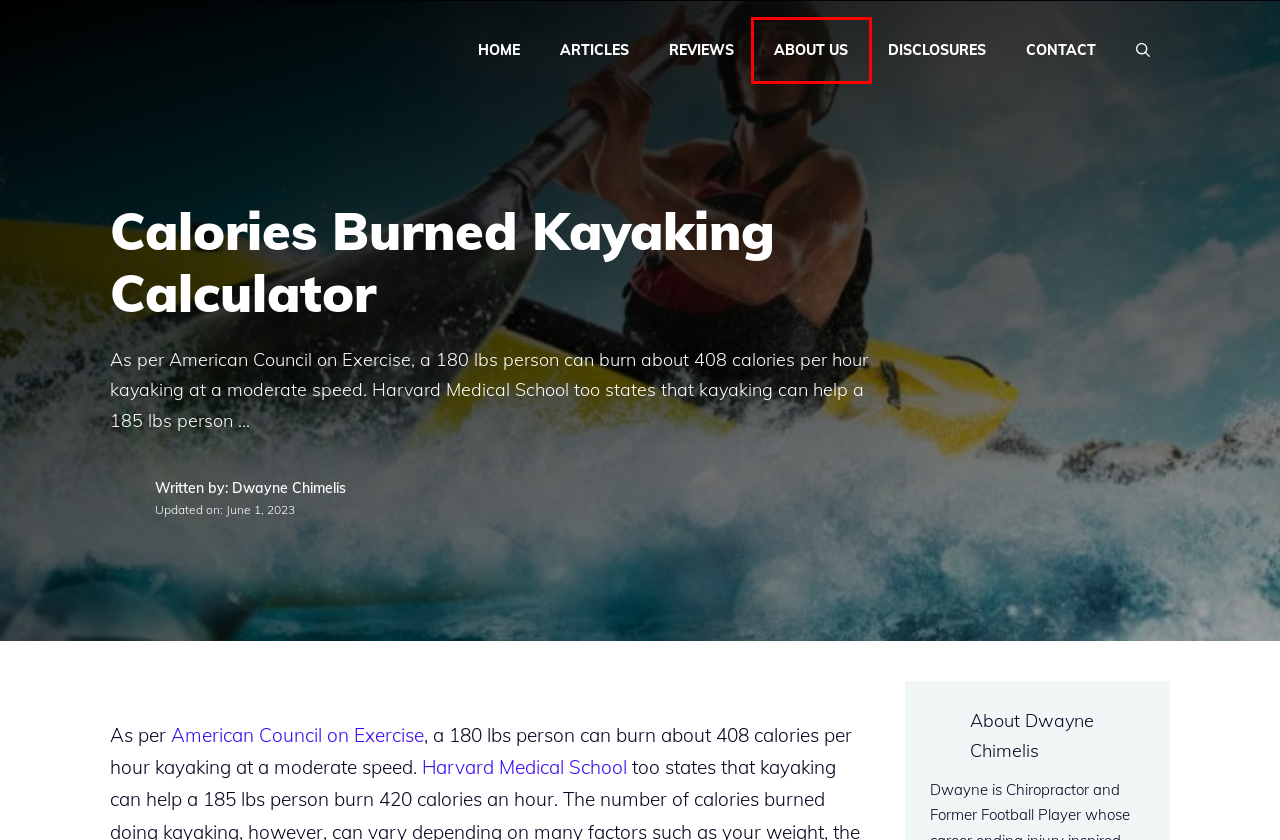Review the screenshot of a webpage that includes a red bounding box. Choose the most suitable webpage description that matches the new webpage after clicking the element within the red bounding box. Here are the candidates:
A. Contact
B. Reviews Archives - Home Gym Strength
C. Articles Archives - Home Gym Strength
D. Calories burned in 30 minutes of leisure and routine activities - Harvard Health
E. Calculators Archives - Home Gym Strength
F. About Us
G. Disclosures
H. Home Gym Strength - Helping you build an affordable home gym

F